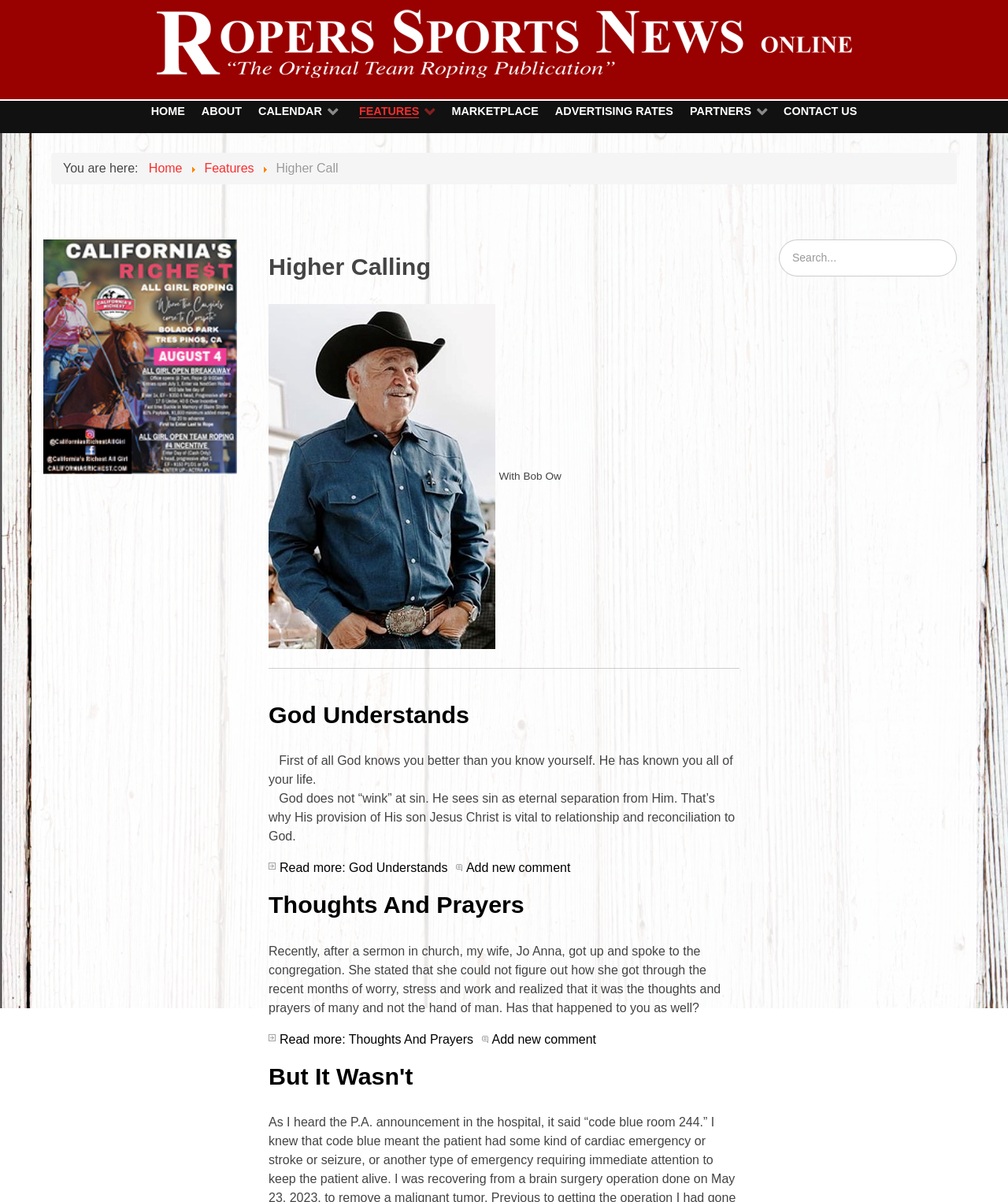What is the purpose of the 'Search...' textbox?
Give a single word or phrase as your answer by examining the image.

To search the website